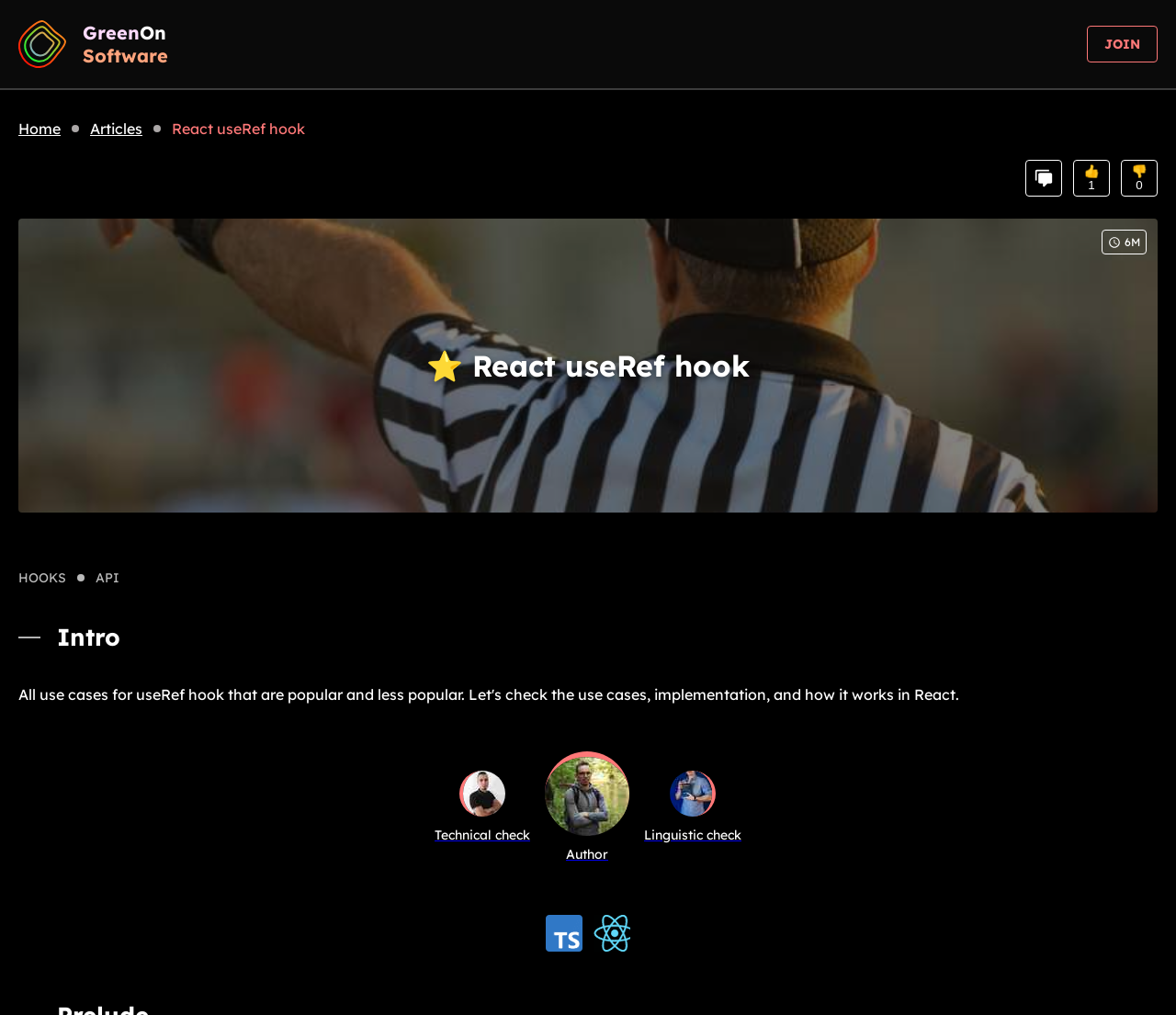Determine the bounding box coordinates of the element that should be clicked to execute the following command: "Click the 'Comments' button".

[0.872, 0.157, 0.903, 0.194]